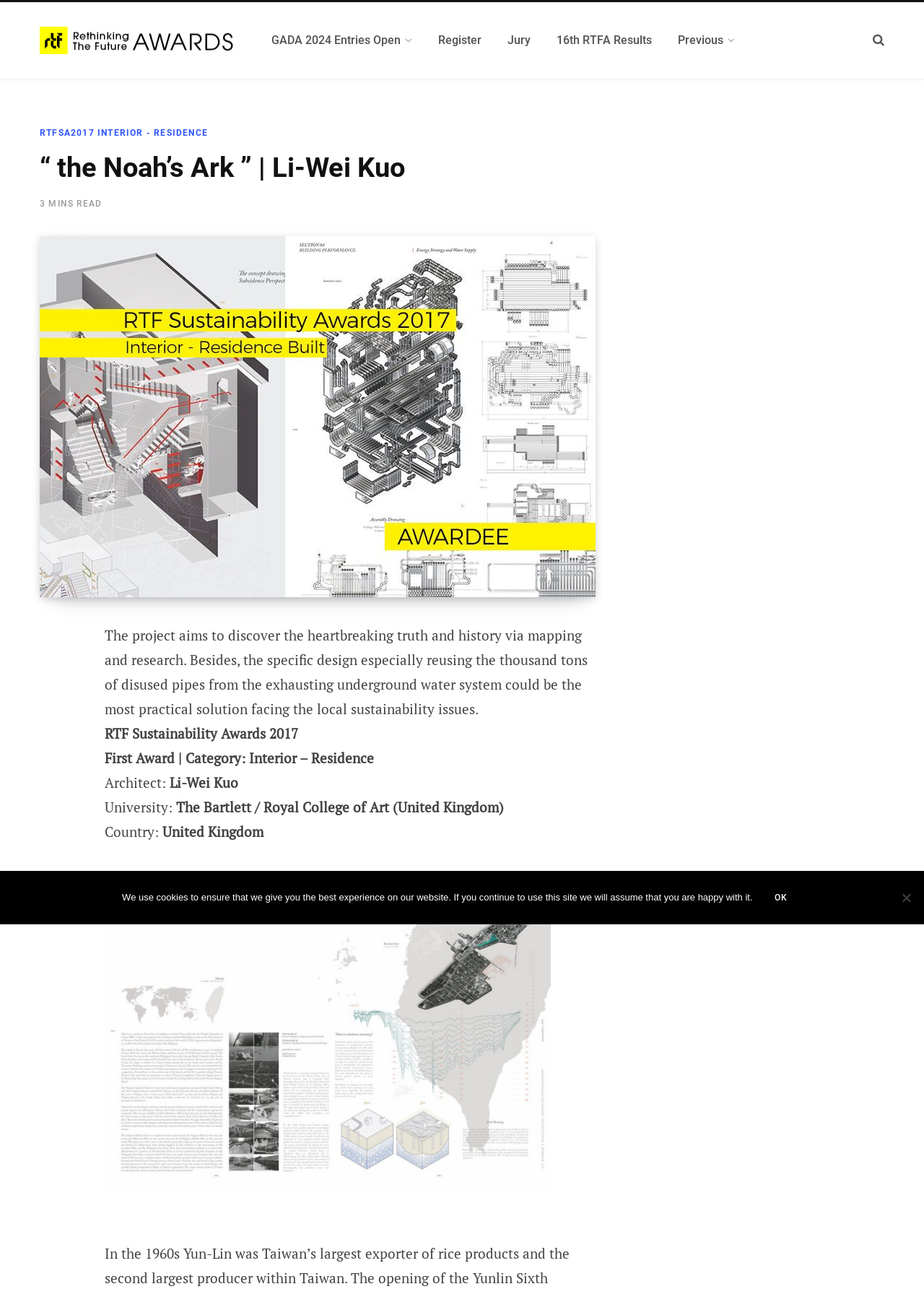Find the main header of the webpage and produce its text content.

“ the Noah’s Ark ” | Li-Wei Kuo